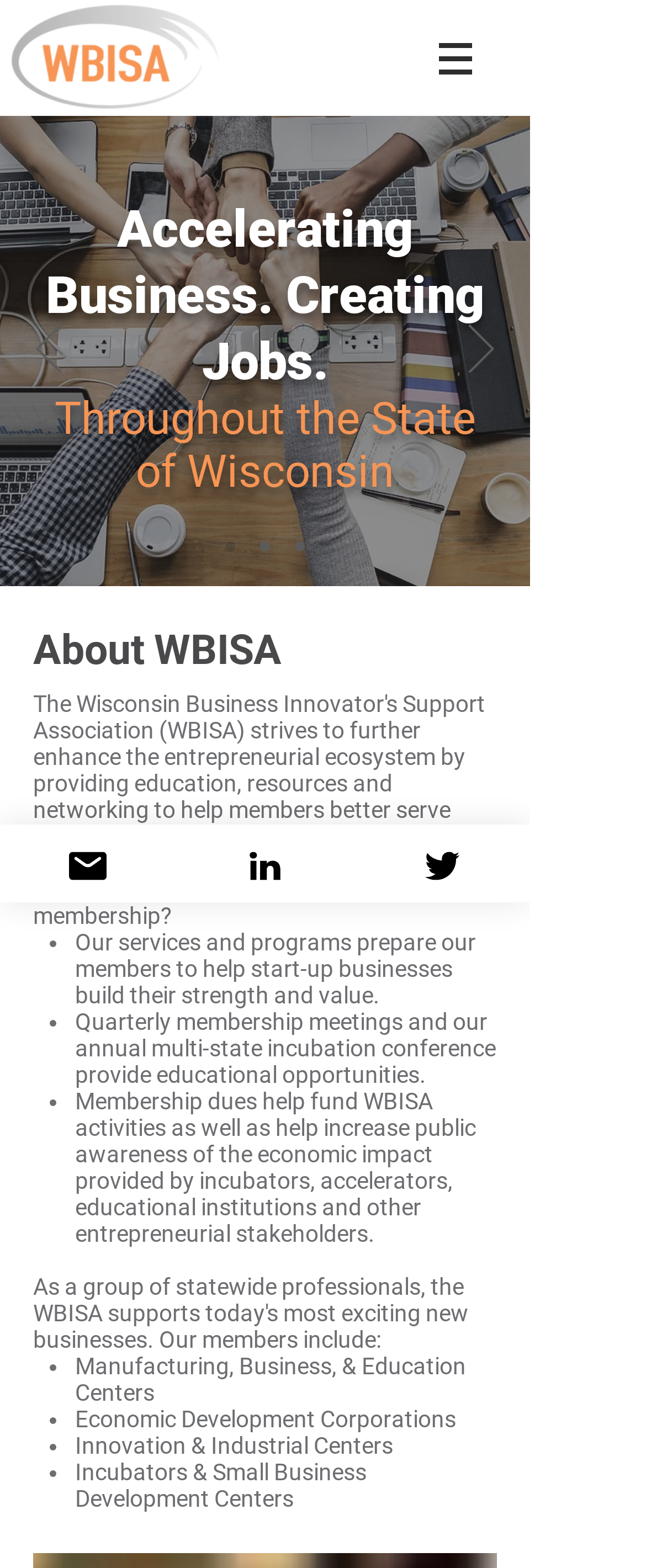Please specify the bounding box coordinates for the clickable region that will help you carry out the instruction: "Go to the About WBISA page".

[0.051, 0.399, 0.769, 0.43]